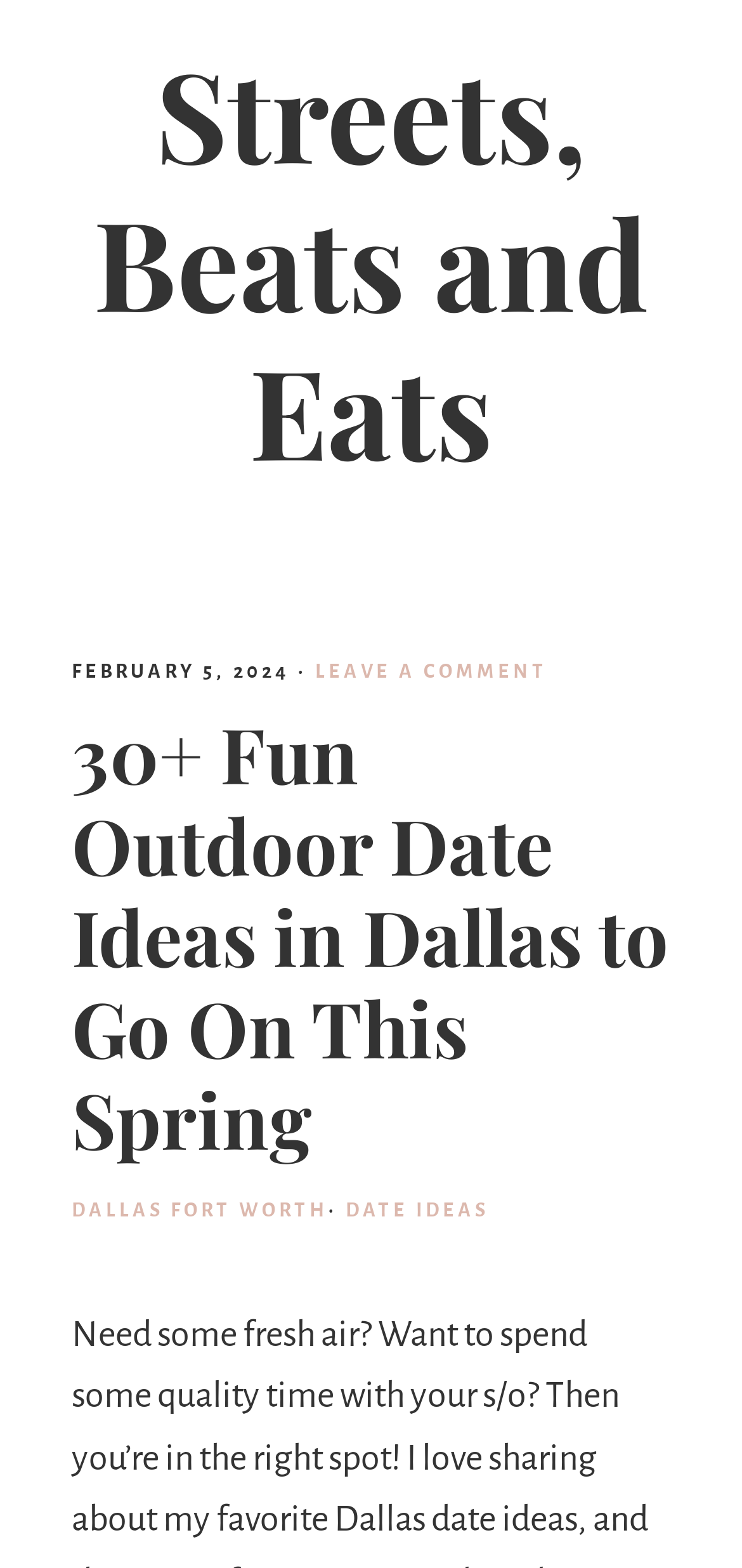What is the date of the article?
Refer to the image and provide a thorough answer to the question.

I found the date of the article by looking at the time element in the header section, which contains the text 'FEBRUARY 5, 2024'.